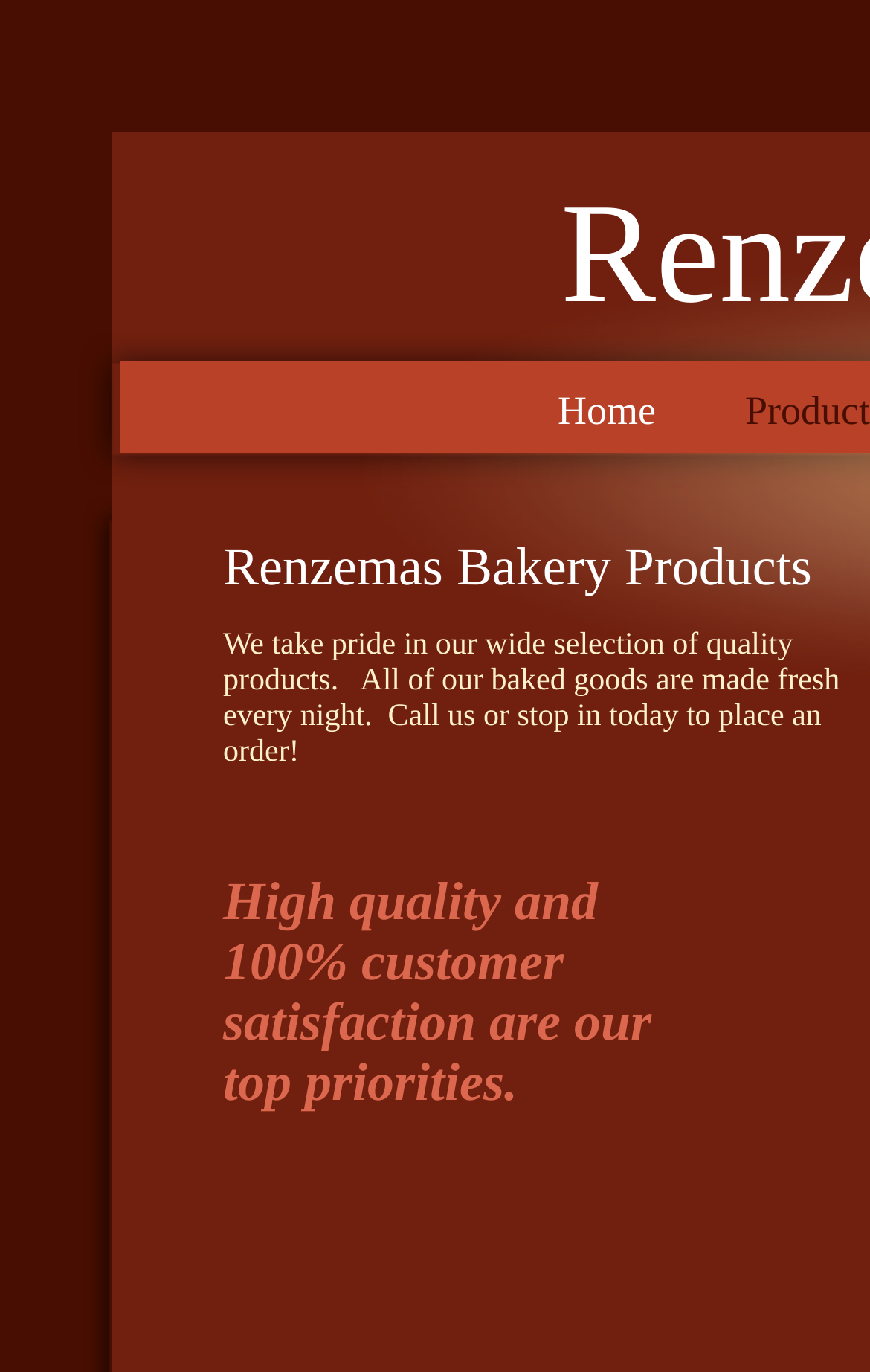How are the baked goods made?
Based on the image, provide your answer in one word or phrase.

Fresh every night